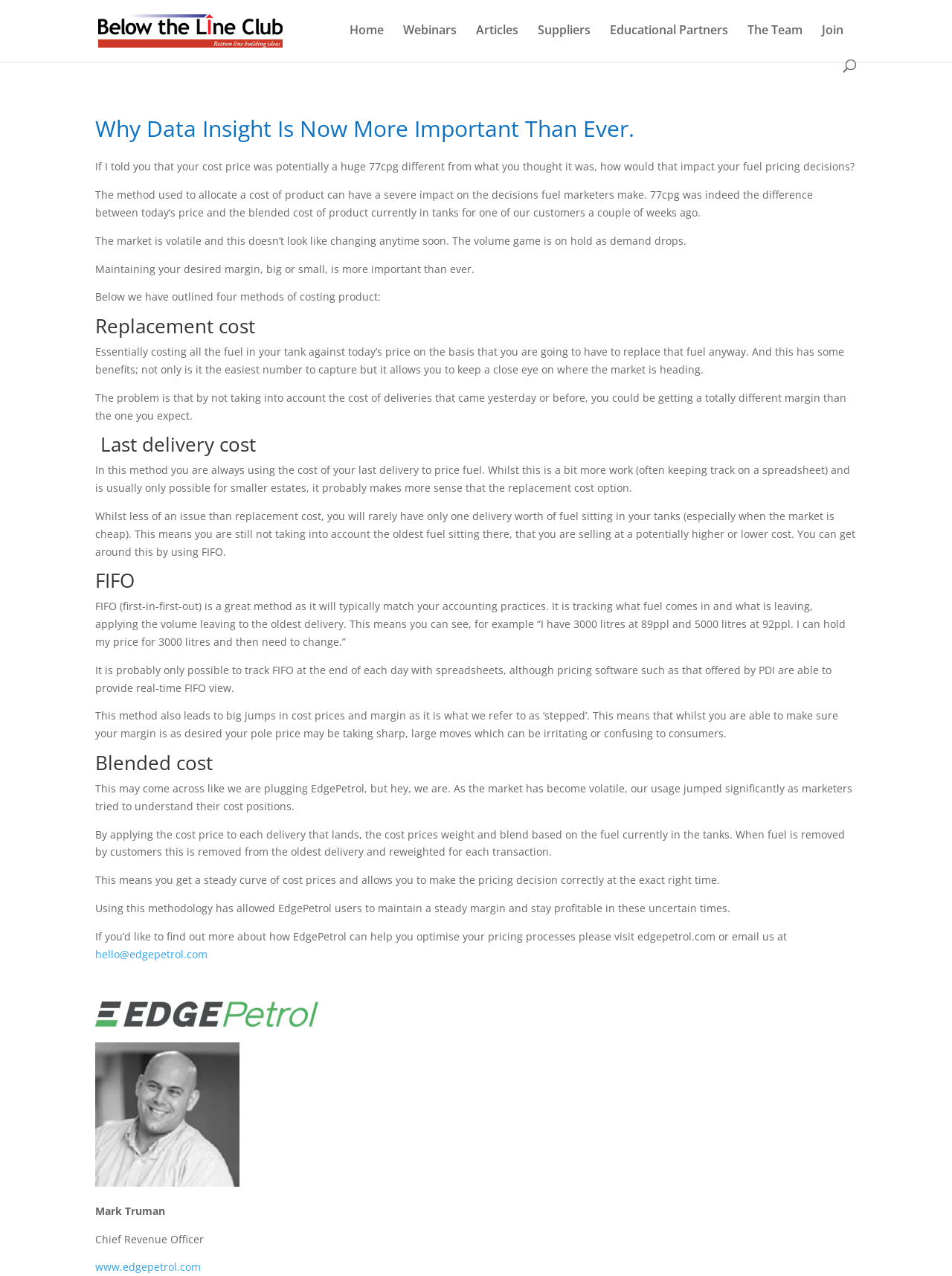What is the method of costing product mentioned first?
Look at the image and answer with only one word or phrase.

Replacement cost